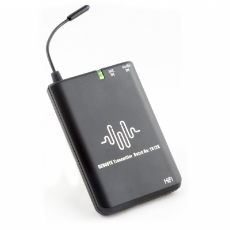Thoroughly describe what you see in the image.

The image features the Parakeet Wireless Transmitter, a small, lightweight, and durable device designed for audio transmission. It showcases a sleek black exterior with a prominent graphic that illustrates sound waves, emphasizing its functionality in wireless communication. The transmitter has an antenna and indicator lights, which suggest its operational status.

This device is versatile, suitable for body-worn use or attachment to equipment, such as spin bikes, making it ideal for fitness applications. It connects seamlessly to audio sources and head microphones, offering flexibility with four channel options to suit different needs. The transmitter boasts an impressive range, capable of transmitting audio up to 100 meters, making it an excellent choice for various environments.